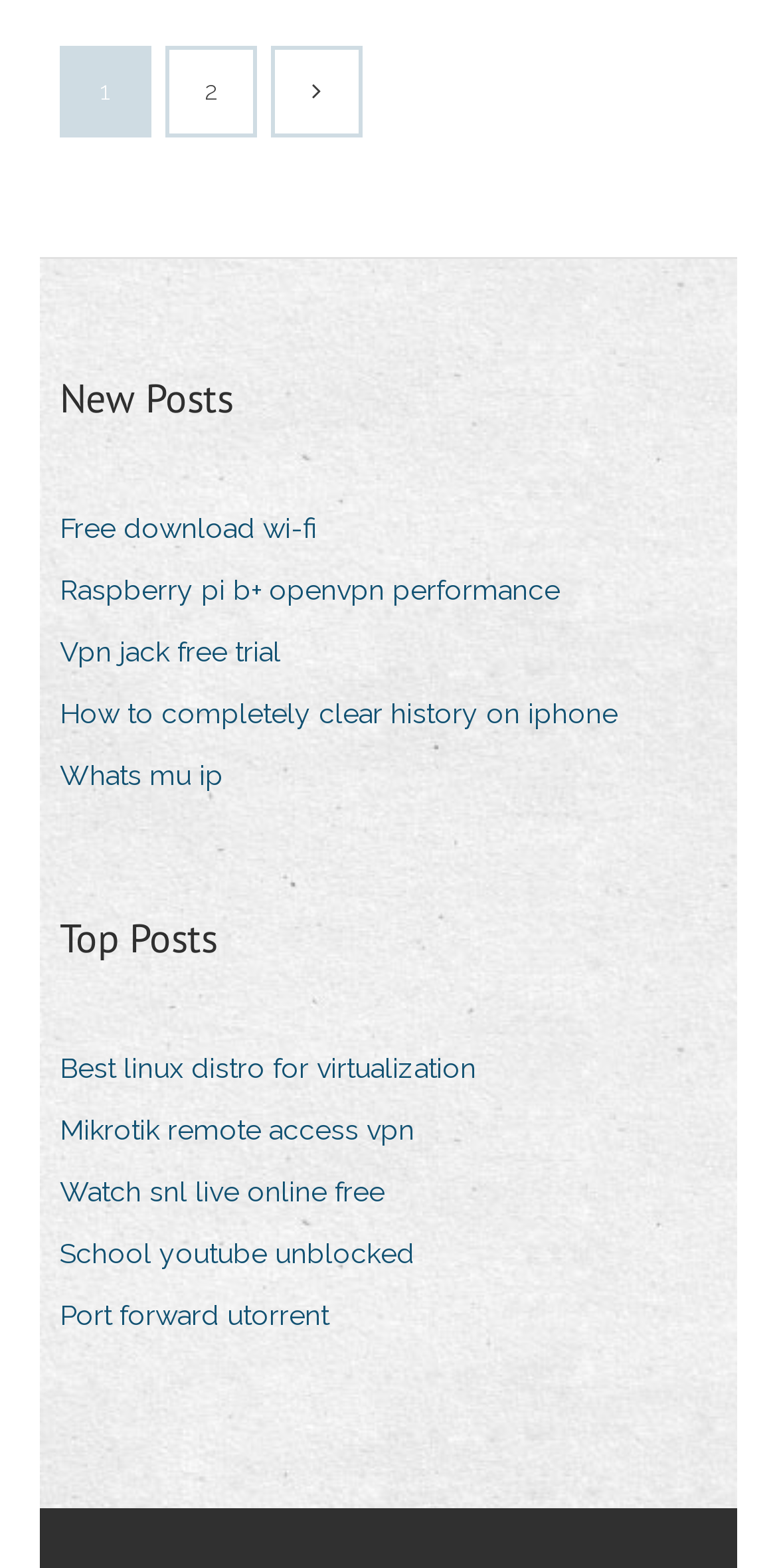What is the category of the first post?
Using the visual information, answer the question in a single word or phrase.

New Posts